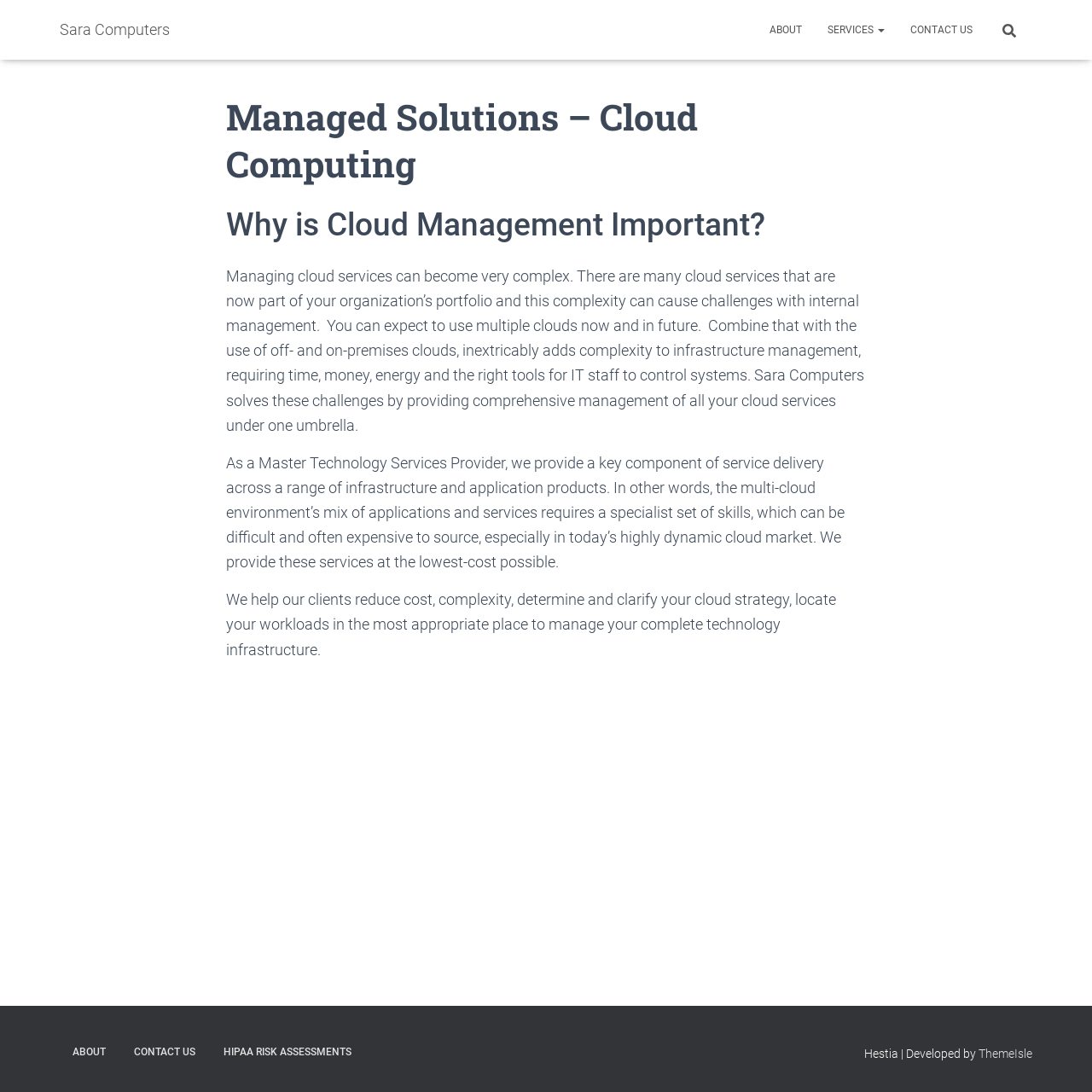Offer a thorough description of the webpage.

The webpage is about Managed Solutions and Cloud Computing services offered by Sara Computers. At the top, there are several links, including "Sara Computers", "ABOUT", "SERVICES", and "CONTACT US", which are aligned horizontally and take up a small portion of the screen. To the right of these links, there is a search bar with a magnifying glass icon and a placeholder text "Search for:".

Below the top navigation bar, there is a large article section that occupies most of the screen. It starts with a heading "Managed Solutions – Cloud Computing" followed by another heading "Why is Cloud Management Important?". The article then explains the importance of cloud management, highlighting the complexity of managing multiple cloud services and the need for comprehensive management. The text is divided into three paragraphs, each discussing the challenges of cloud management and how Sara Computers can help solve these challenges.

At the bottom of the page, there is a footer section with several links, including "ABOUT", "CONTACT US", and "HIPAA RISK ASSESSMENTS", which are aligned horizontally. To the right of these links, there is a text "Hestia | Developed by" followed by a link to "ThemeIsle".